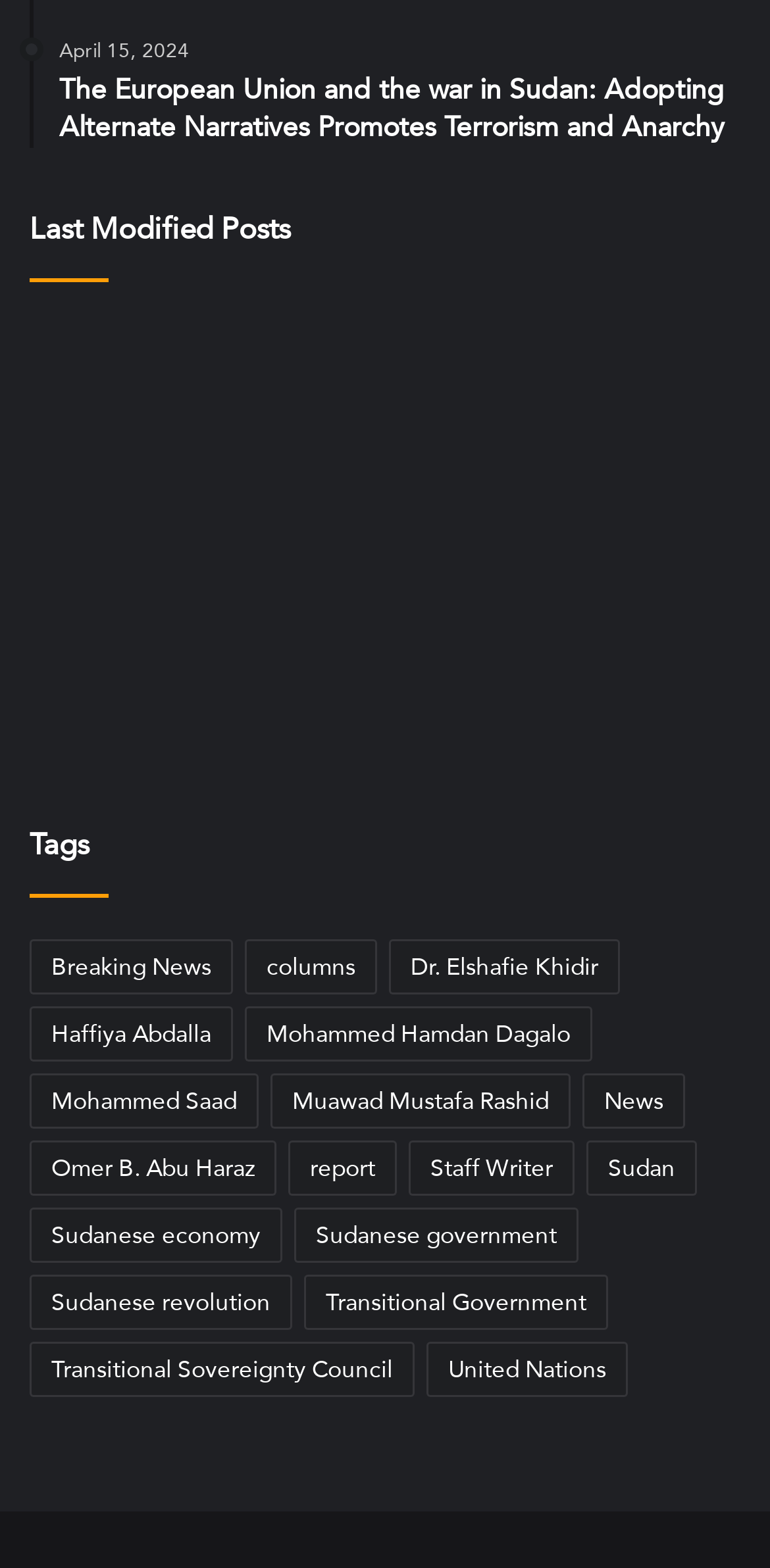Identify the coordinates of the bounding box for the element that must be clicked to accomplish the instruction: "Browse news about Sudan".

[0.762, 0.727, 0.905, 0.762]